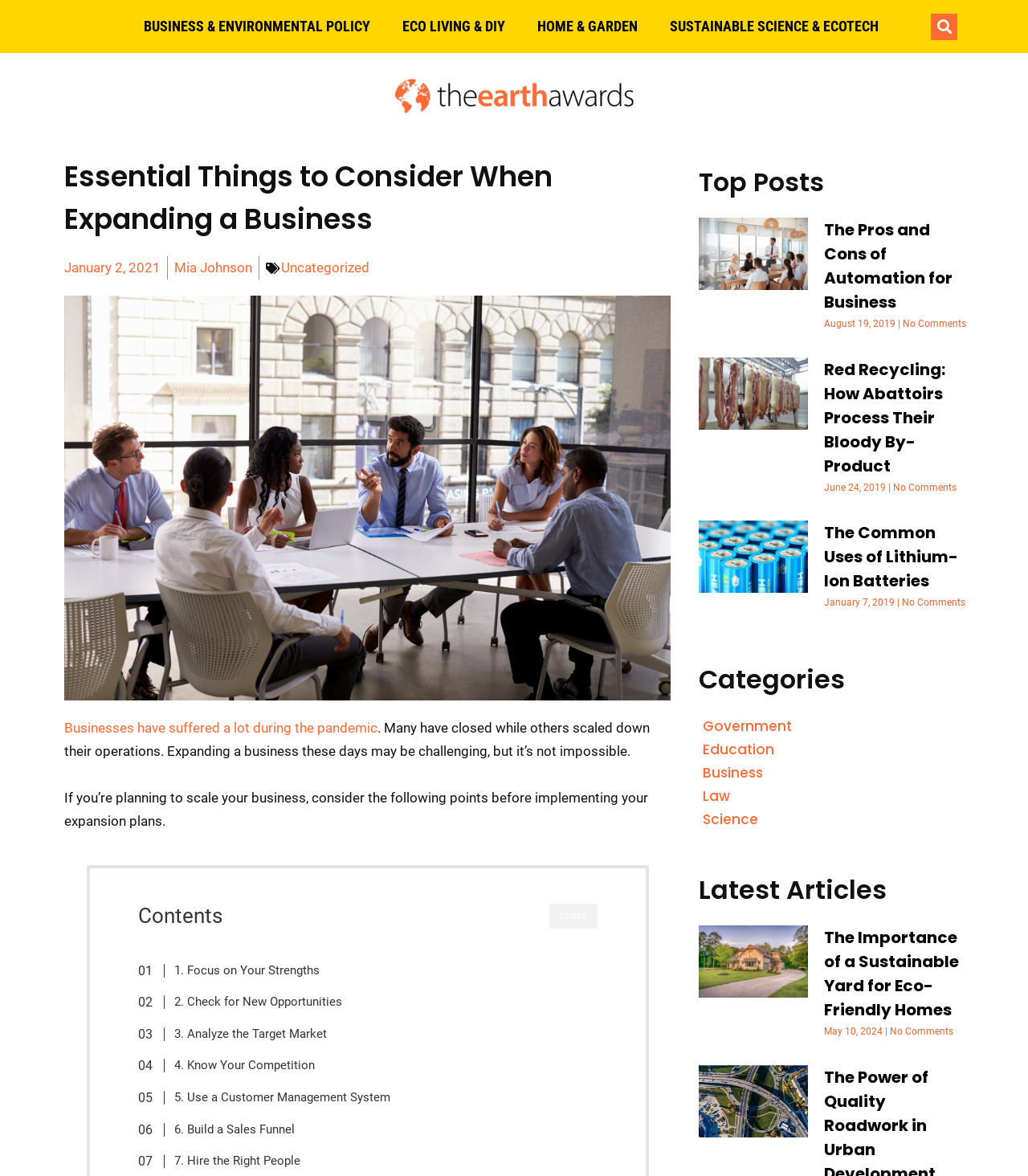Using the given description, provide the bounding box coordinates formatted as (top-left x, top-left y, bottom-right x, bottom-right y), with all values being floating point numbers between 0 and 1. Description: January 2, 2021

[0.062, 0.218, 0.156, 0.238]